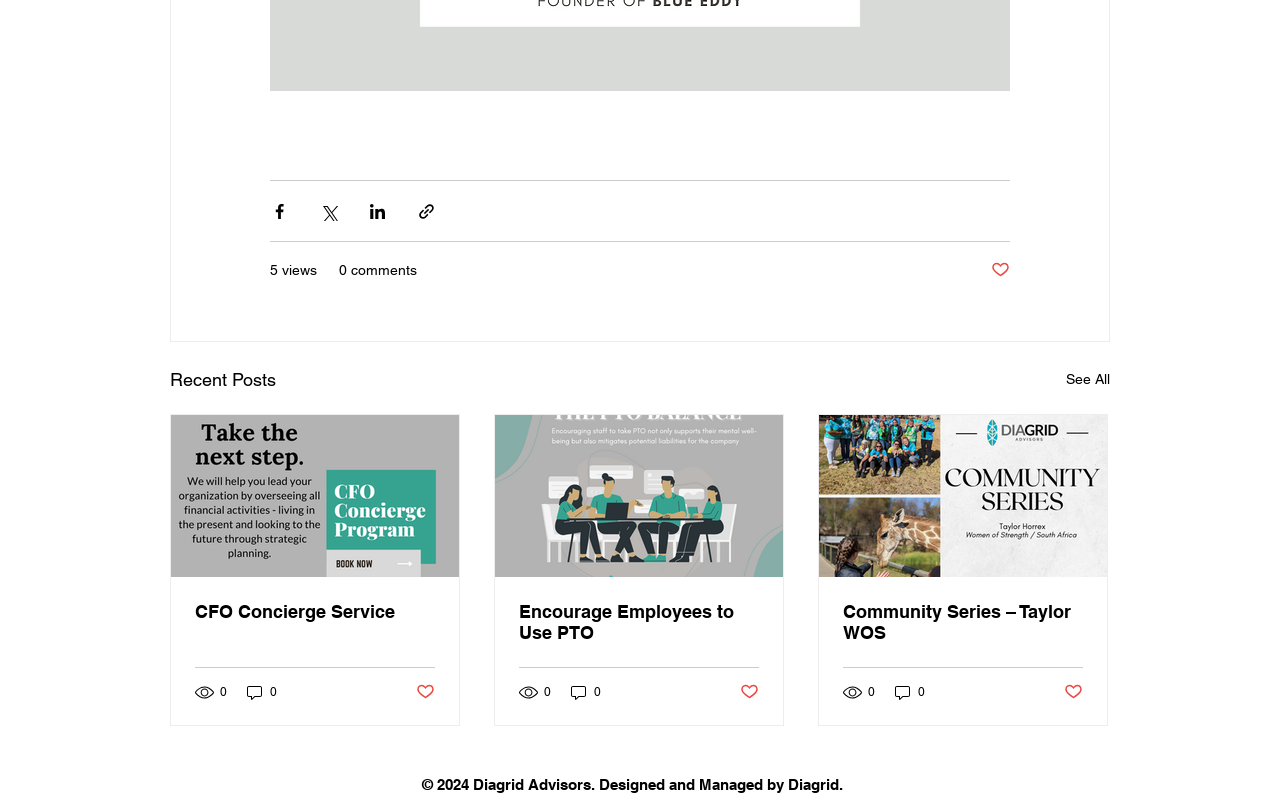Please determine the bounding box coordinates of the section I need to click to accomplish this instruction: "Like the post".

[0.325, 0.849, 0.34, 0.875]